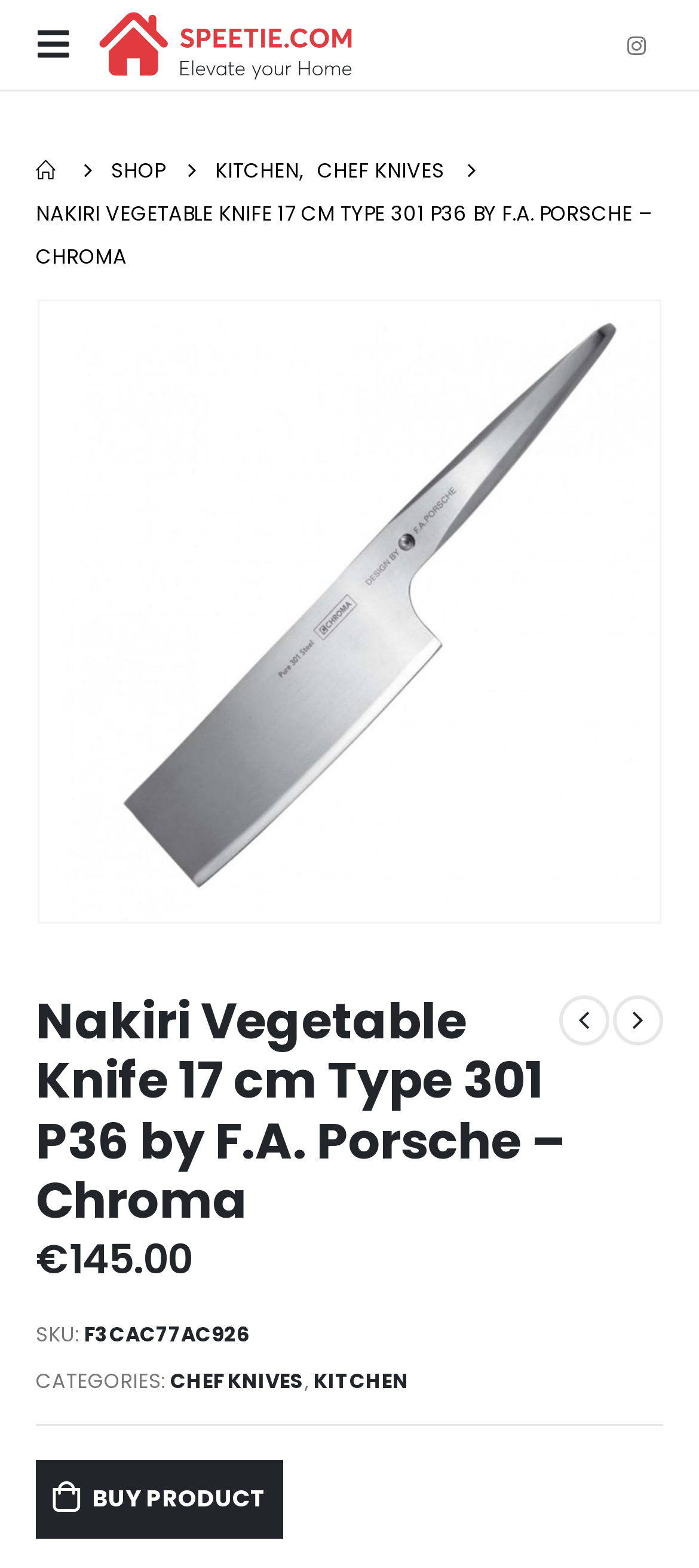Using the provided element description, identify the bounding box coordinates as (top-left x, top-left y, bottom-right x, bottom-right y). Ensure all values are between 0 and 1. Description: Home

[0.051, 0.095, 0.087, 0.122]